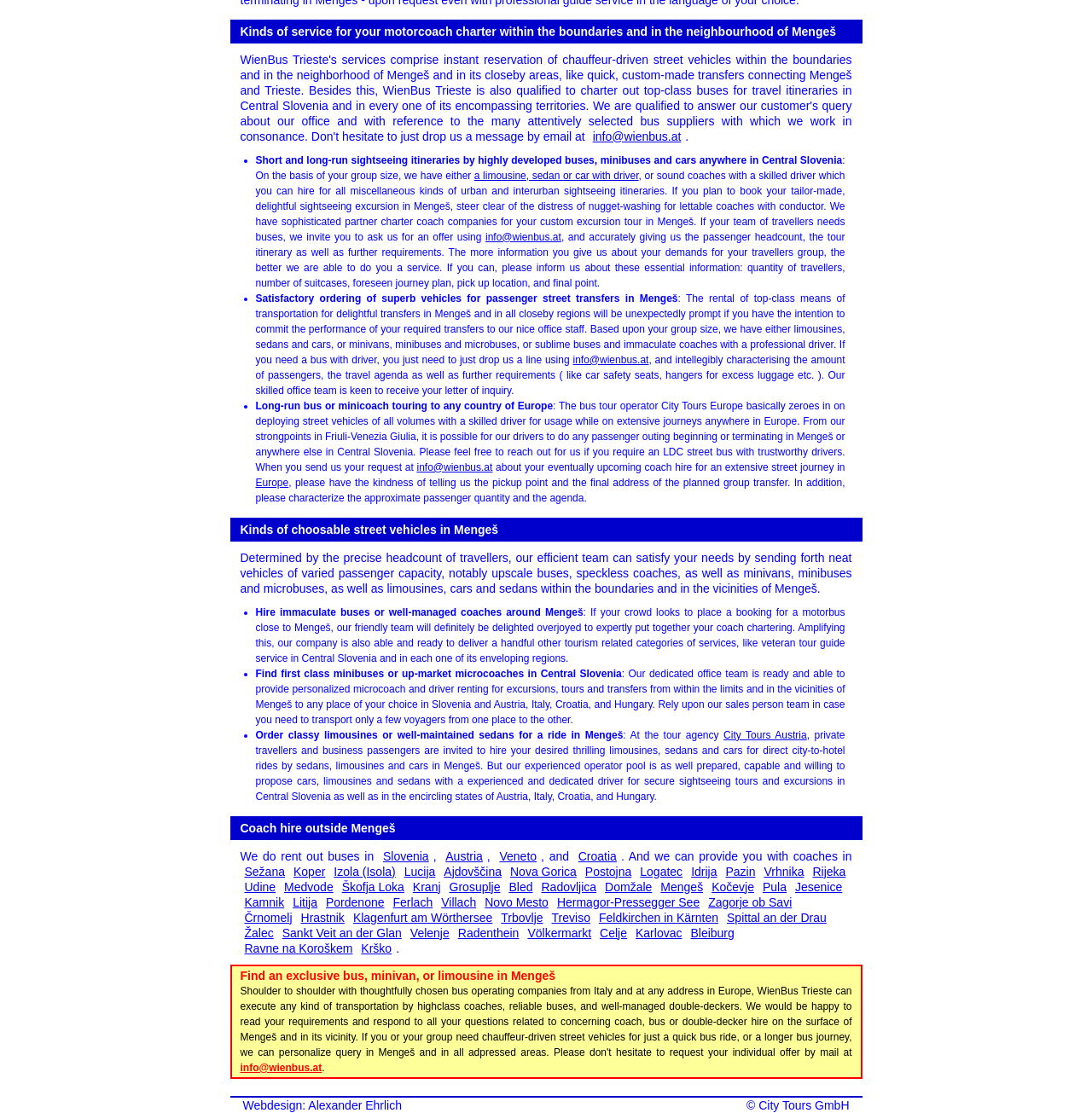How can I book a coach with a driver?
Please answer using one word or phrase, based on the screenshot.

Send an email to info@wienbus.at